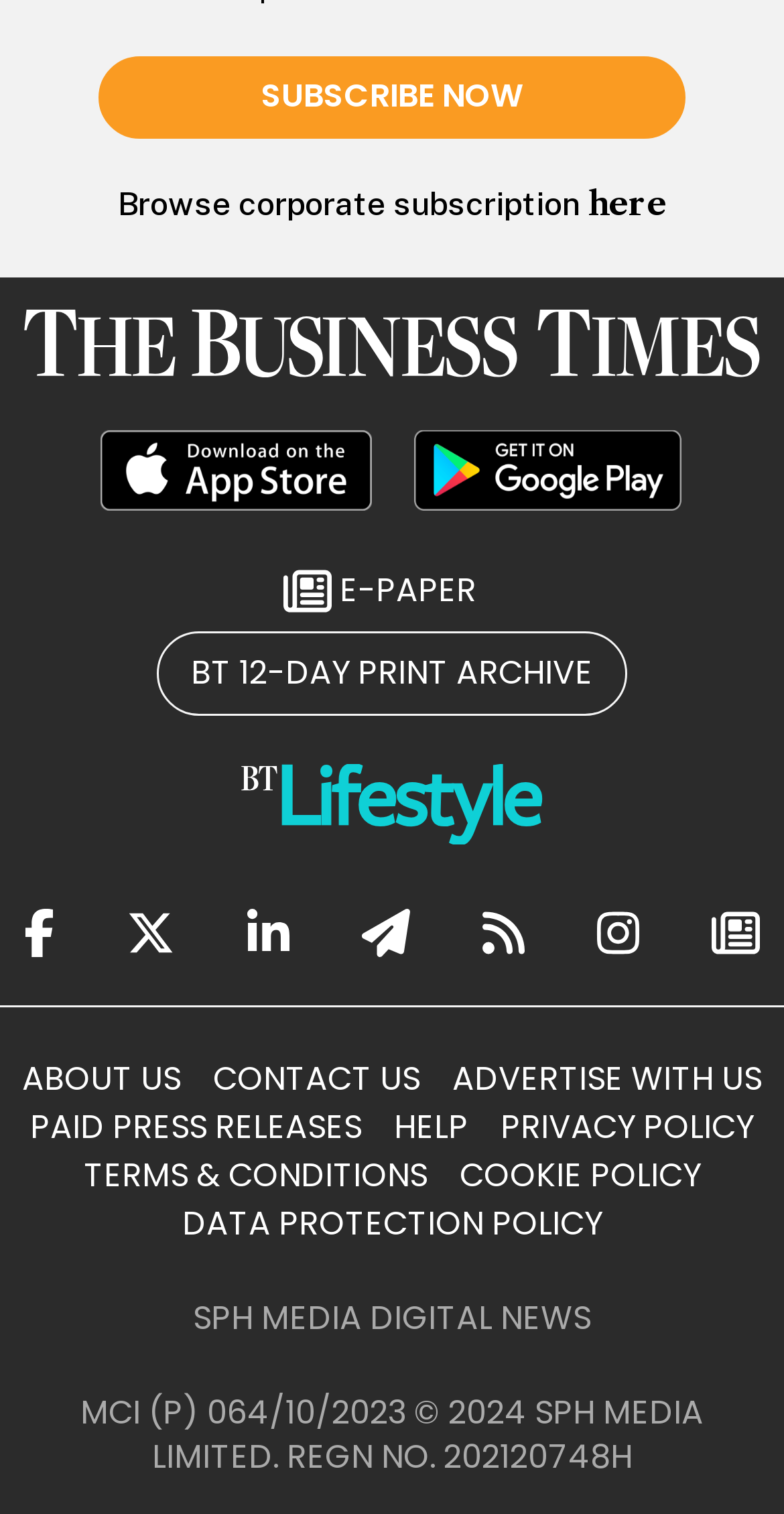Determine the bounding box coordinates for the region that must be clicked to execute the following instruction: "Read the e-paper".

[0.362, 0.375, 0.608, 0.407]